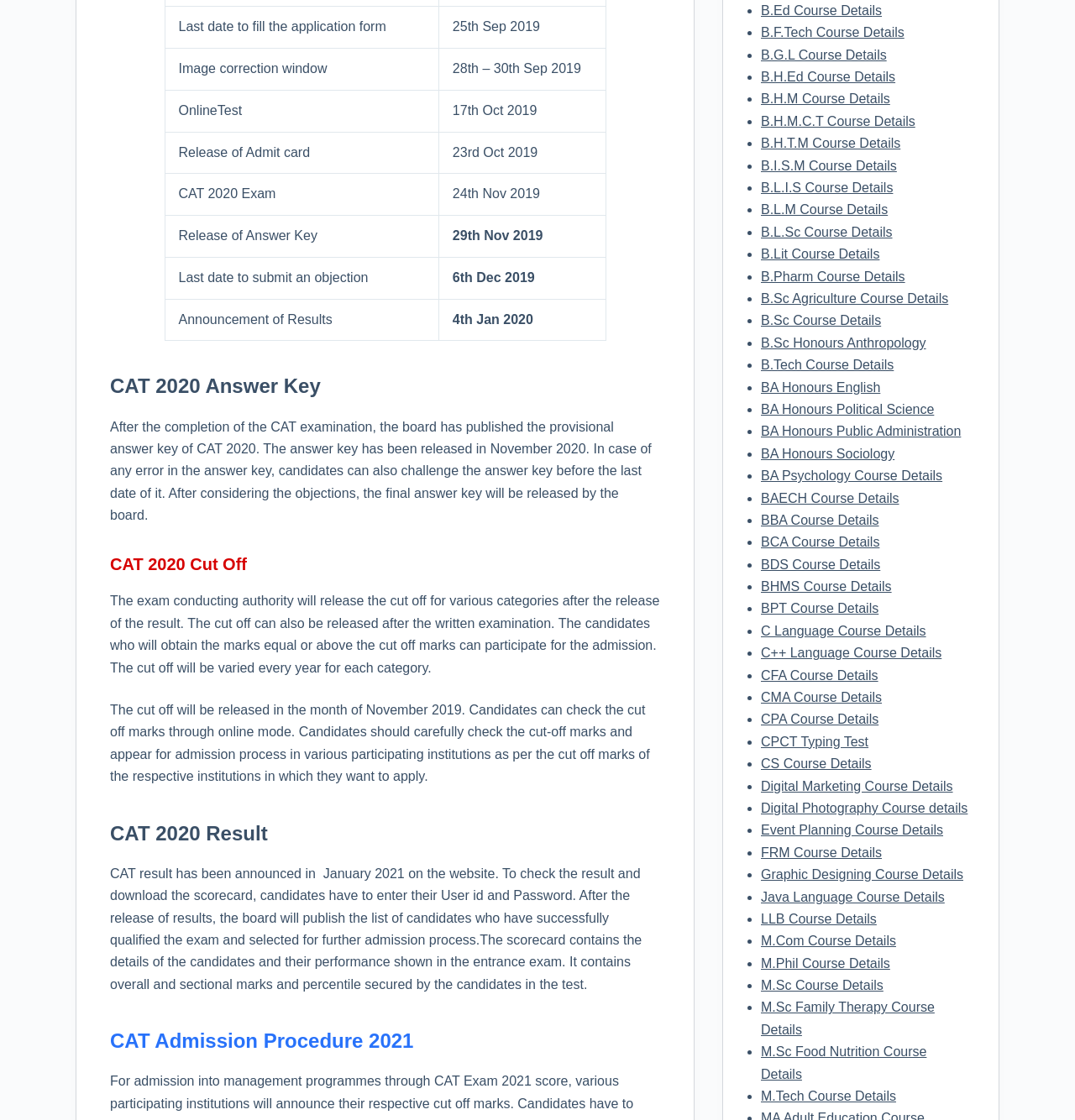Determine the bounding box coordinates of the clickable element to achieve the following action: 'Check CAT 2020 Answer Key'. Provide the coordinates as four float values between 0 and 1, formatted as [left, top, right, bottom].

[0.102, 0.332, 0.614, 0.359]